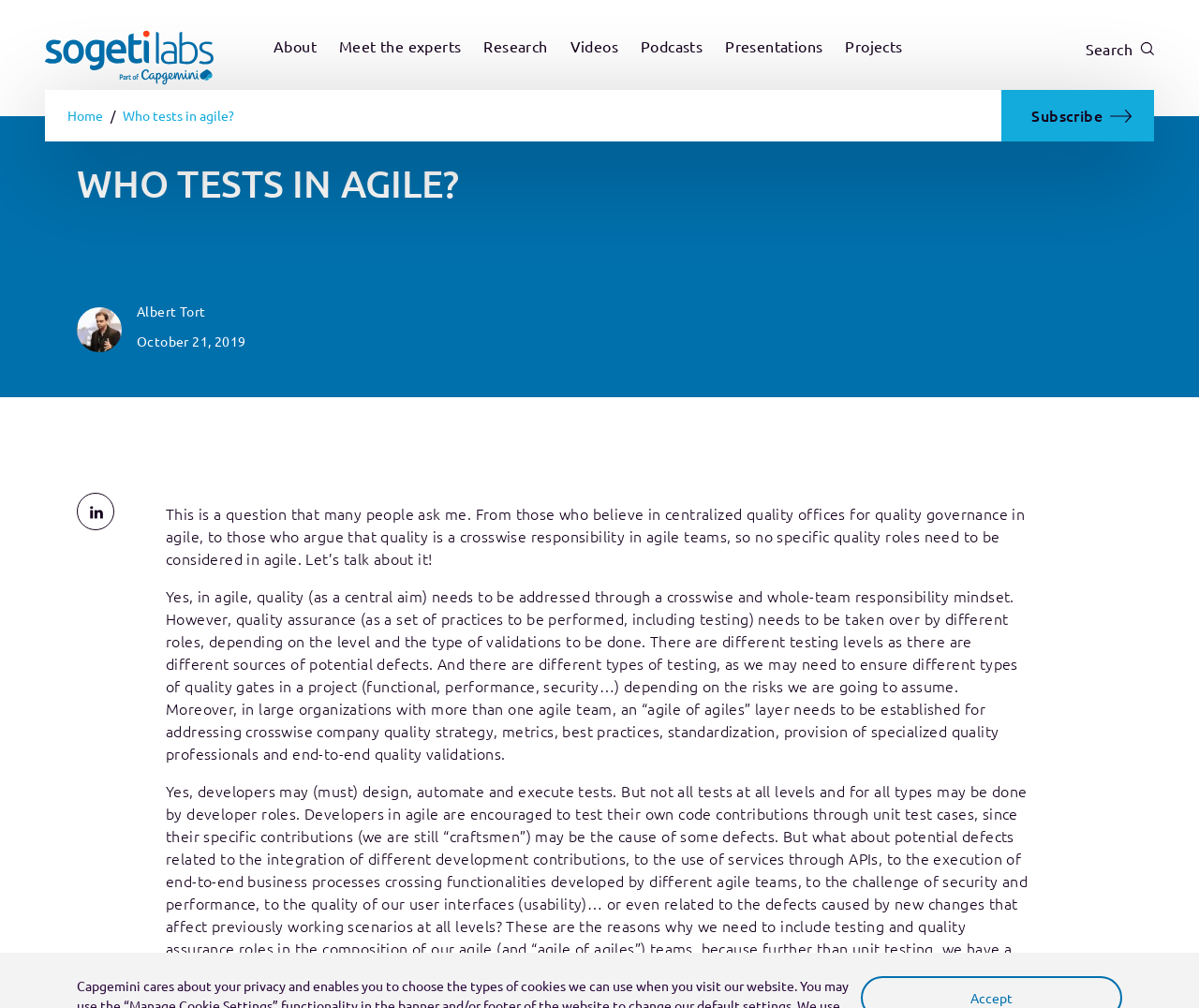Find the coordinates for the bounding box of the element with this description: "Who tests in agile?".

[0.102, 0.105, 0.195, 0.125]